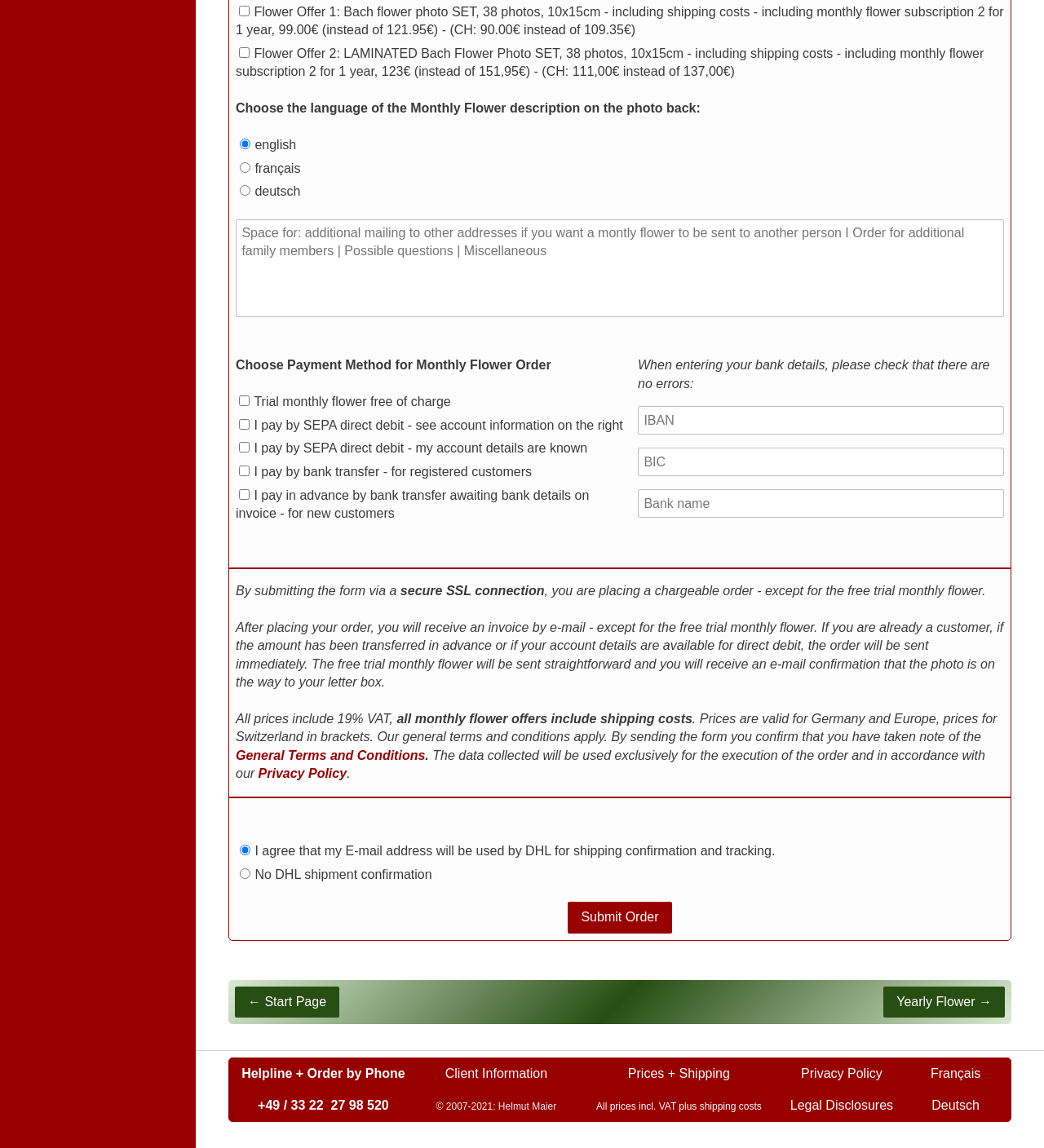What is the purpose of the link 'General Terms and Conditions'?
Answer the question with a thorough and detailed explanation.

The link 'General Terms and Conditions' is provided to allow users to view the general terms and conditions of the website, which are applicable to the order being placed.